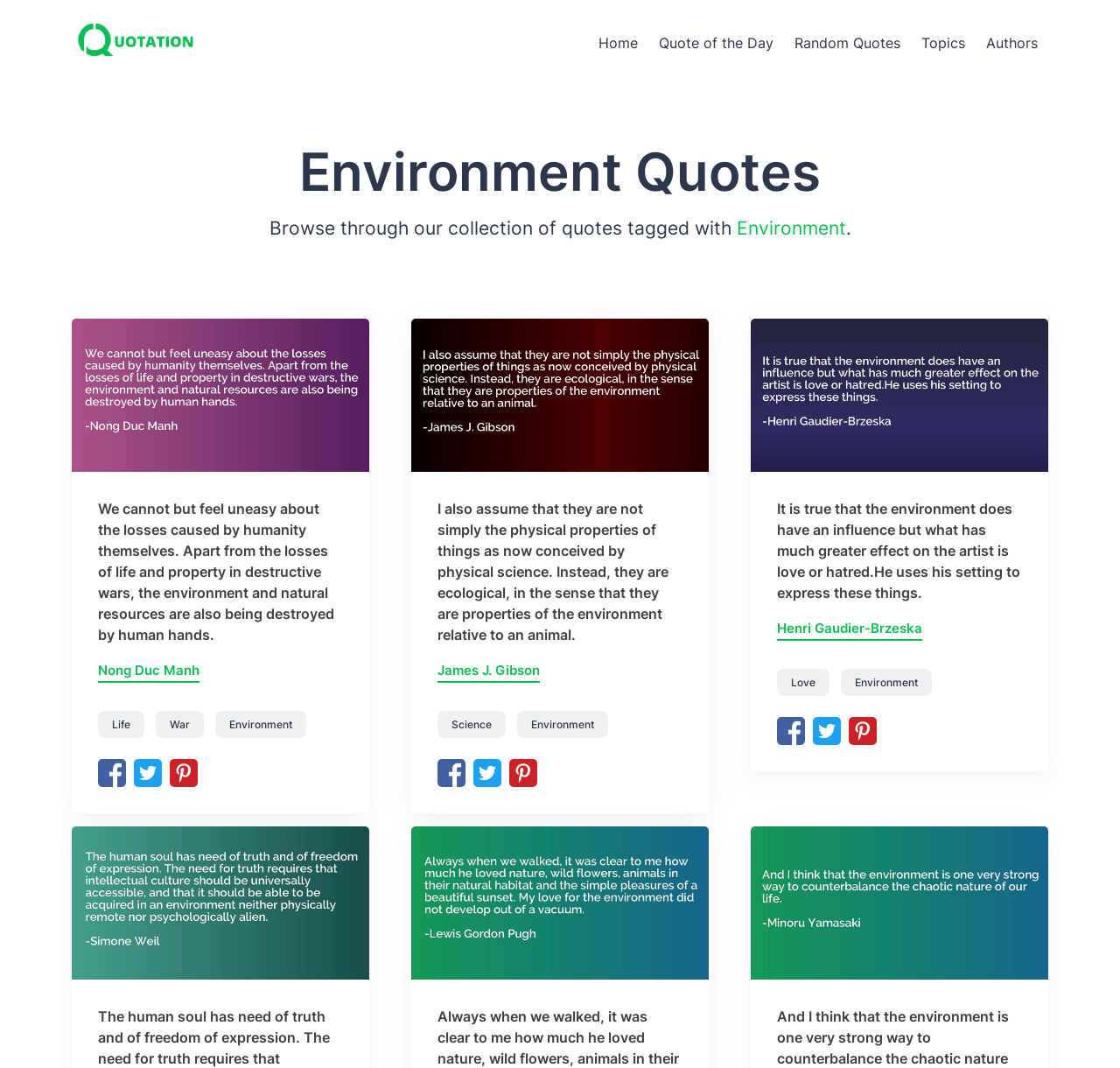Identify the bounding box coordinates of the specific part of the webpage to click to complete this instruction: "Read the latest devotional".

None